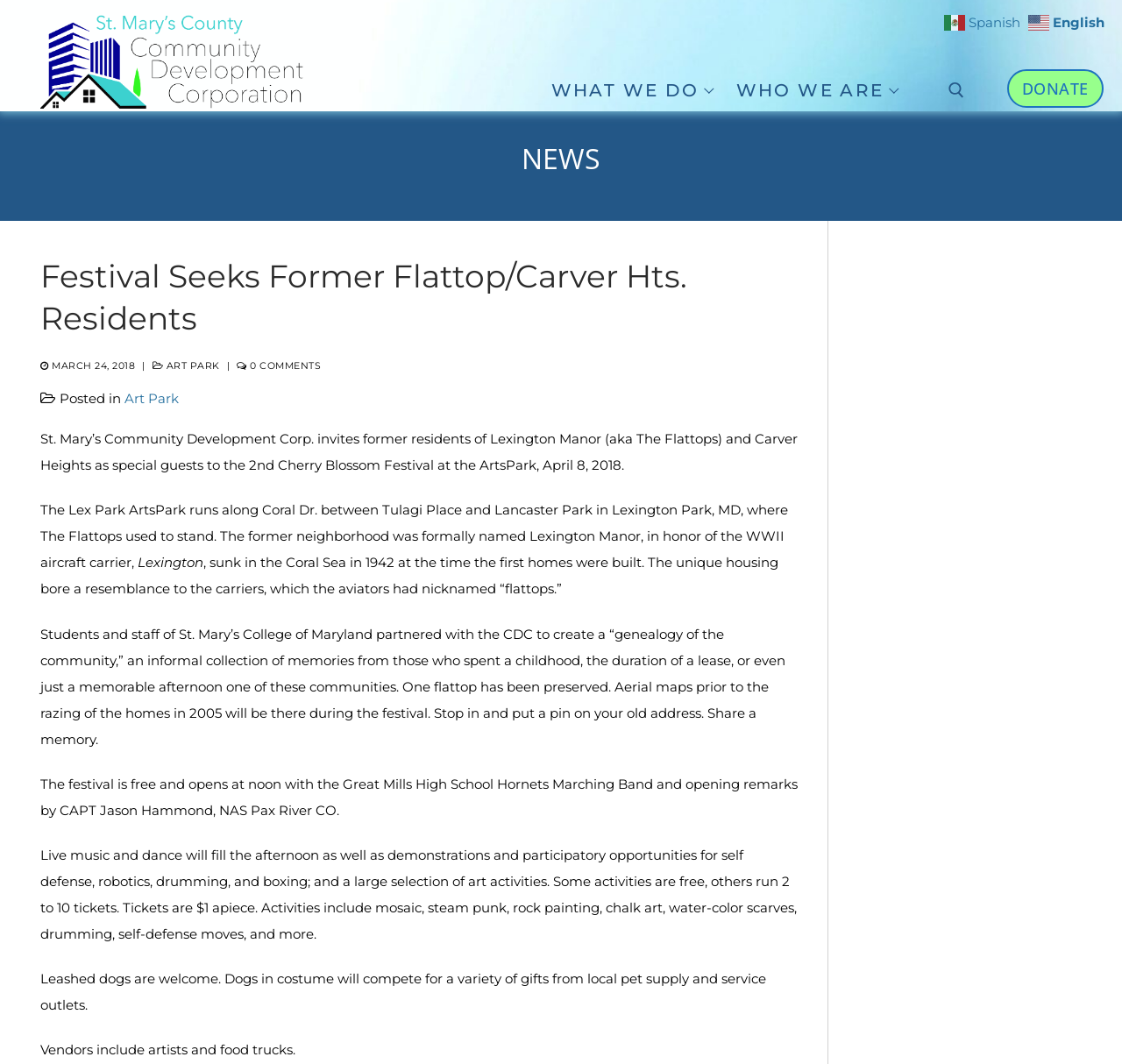What is the name of the community development corporation?
Use the image to answer the question with a single word or phrase.

St. Mary’s CDC